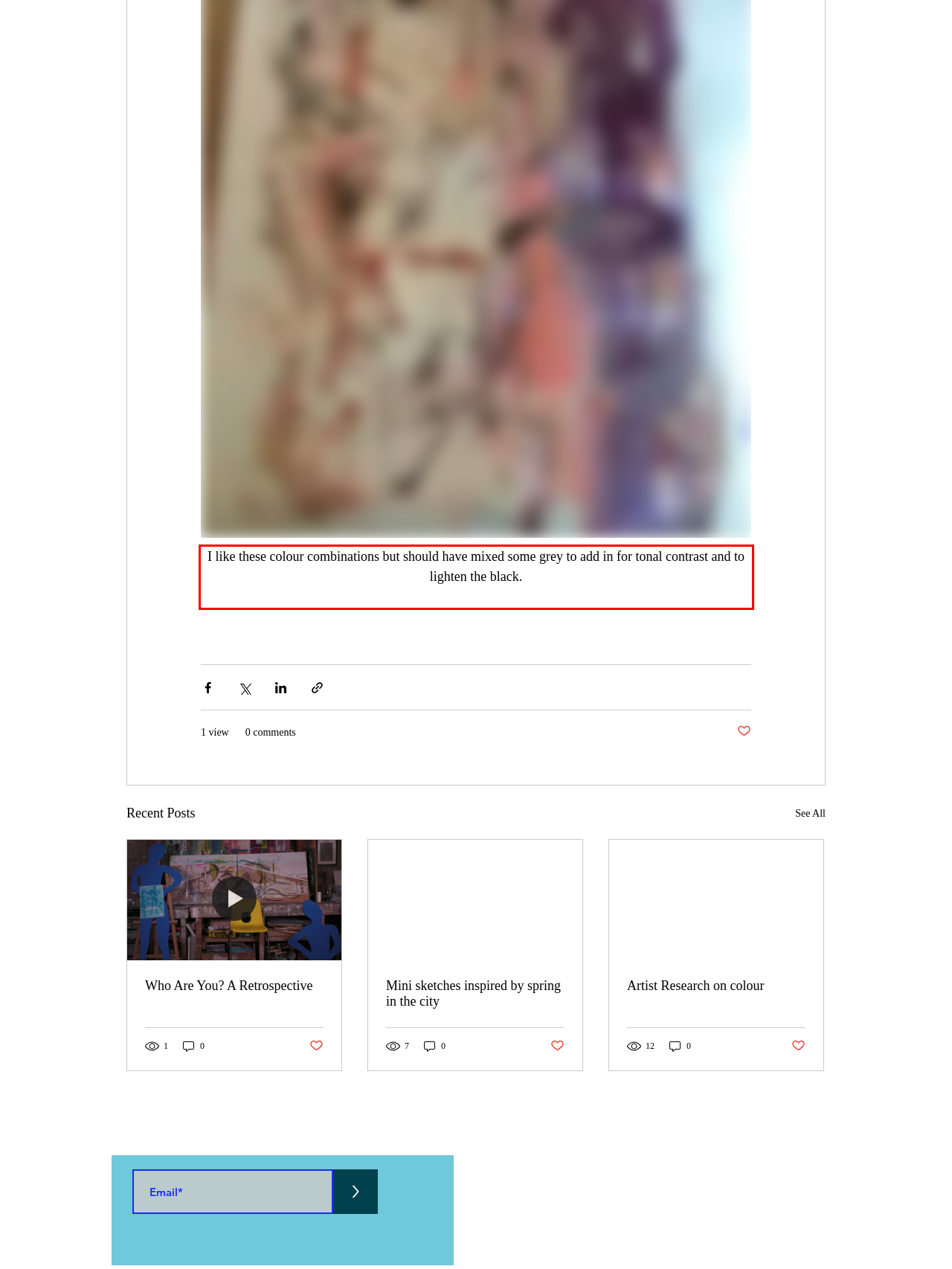You are given a screenshot with a red rectangle. Identify and extract the text within this red bounding box using OCR.

I like these colour combinations but should have mixed some grey to add in for tonal contrast and to lighten the black.